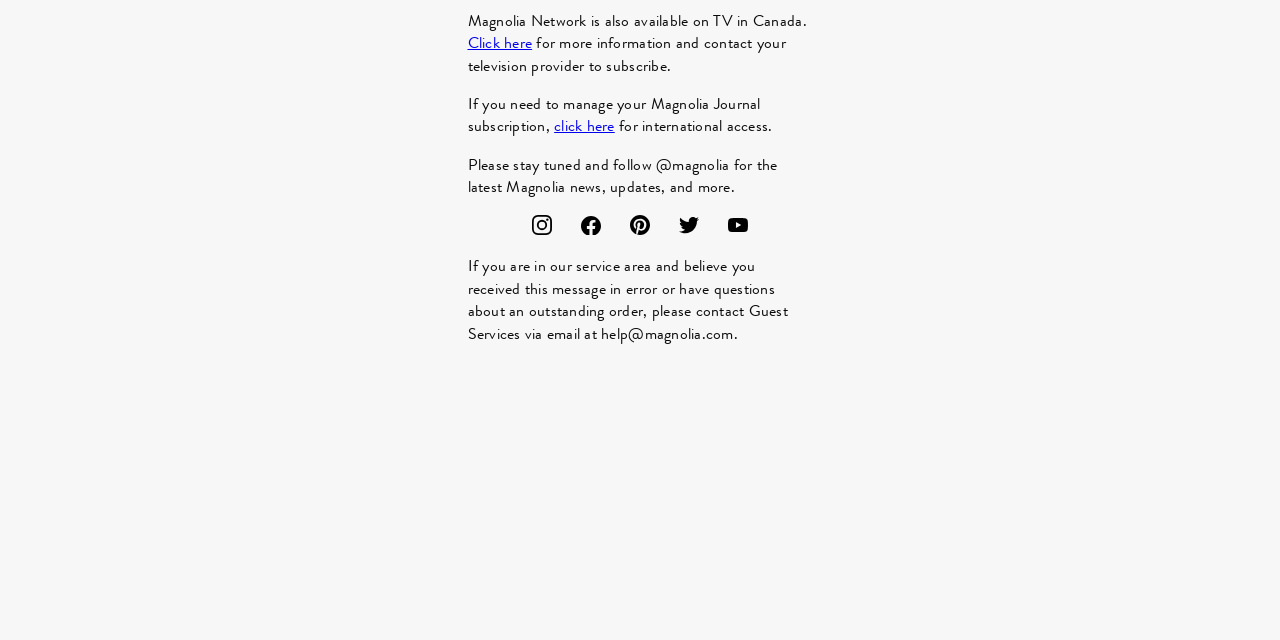Based on the provided description, "Click here", find the bounding box of the corresponding UI element in the screenshot.

[0.365, 0.049, 0.416, 0.085]